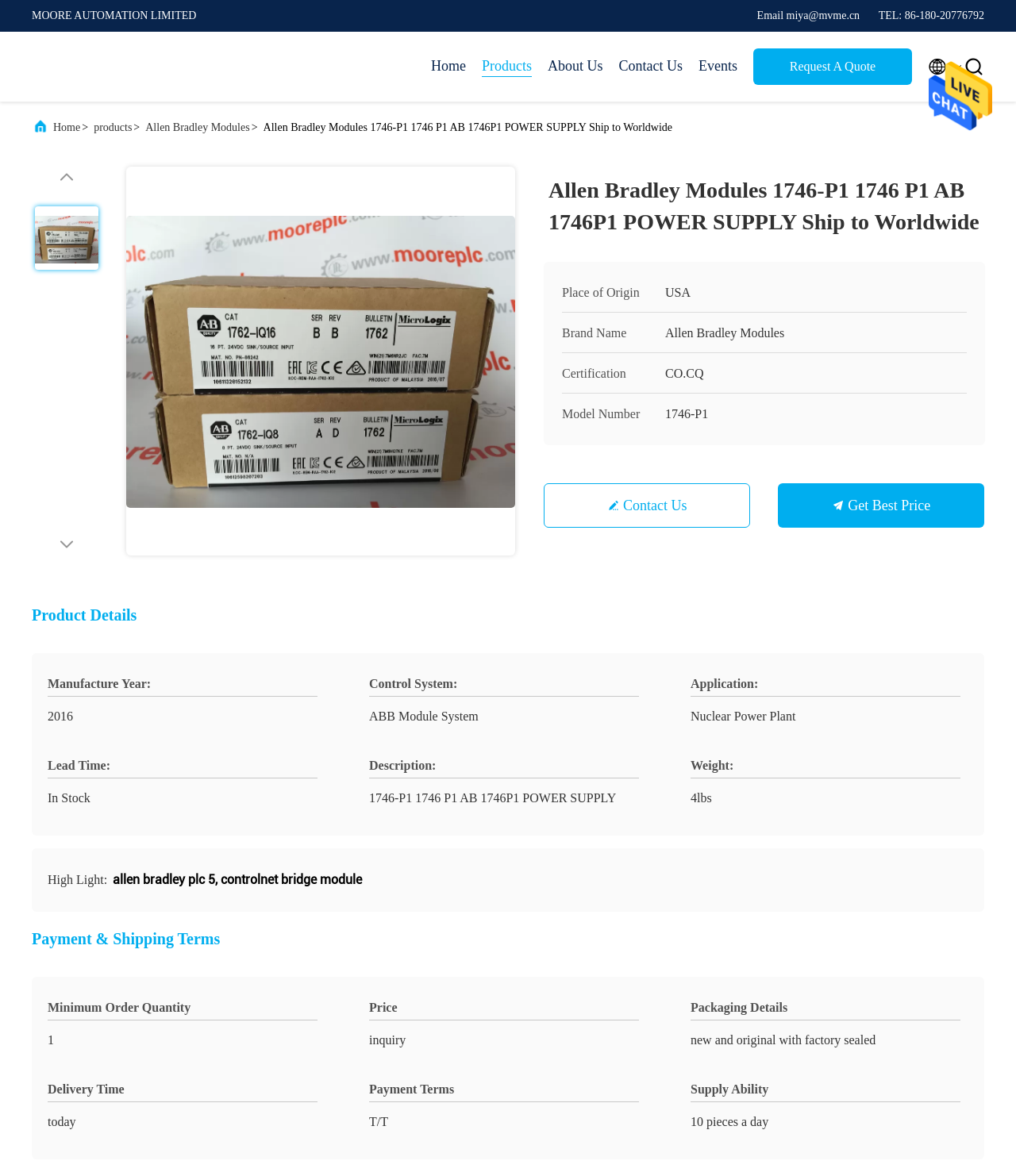What is the minimum order quantity?
Refer to the image and provide a one-word or short phrase answer.

1